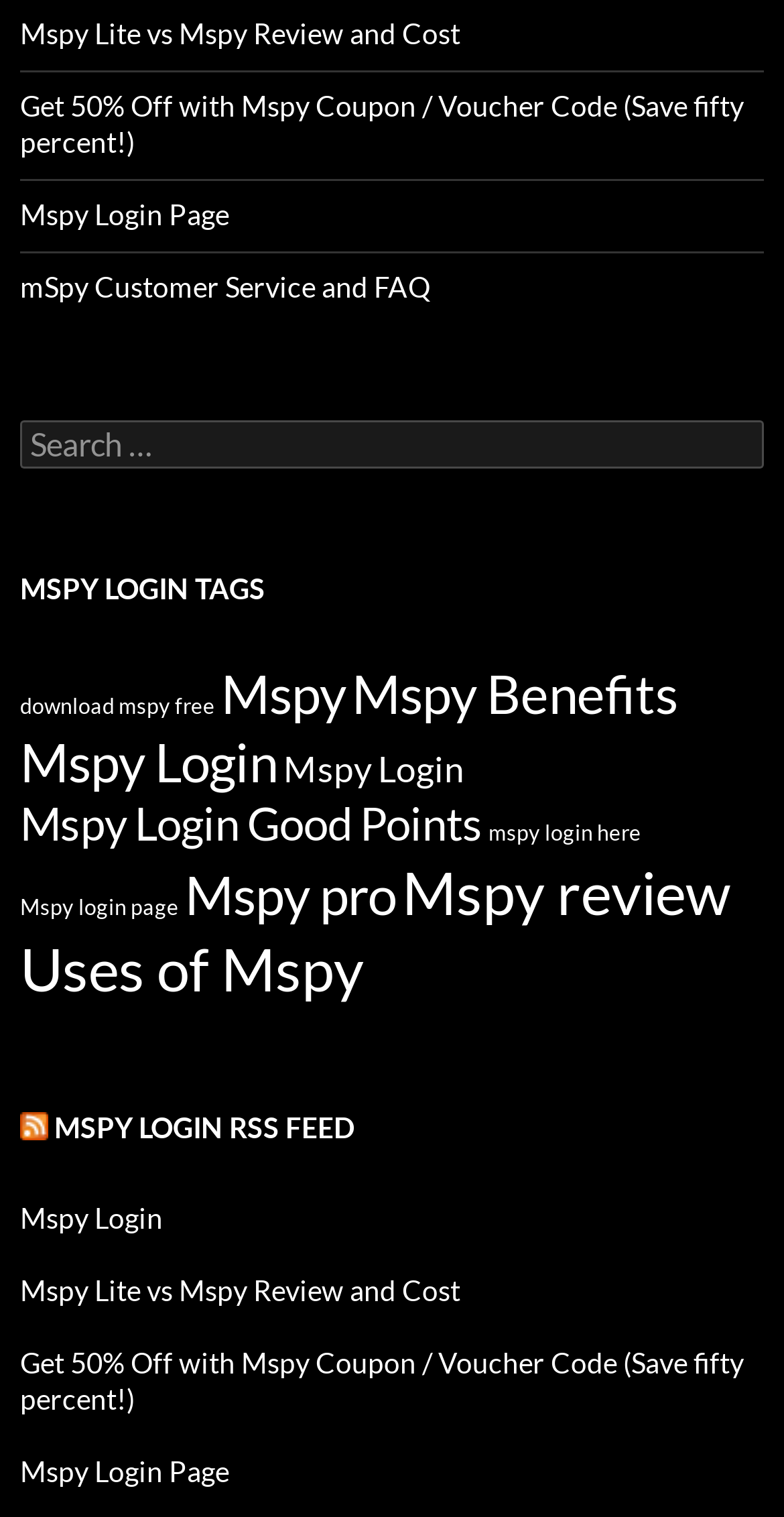Please locate the bounding box coordinates of the element that needs to be clicked to achieve the following instruction: "Subscribe to RSS MSPY LOGIN RSS FEED". The coordinates should be four float numbers between 0 and 1, i.e., [left, top, right, bottom].

[0.026, 0.731, 0.062, 0.754]